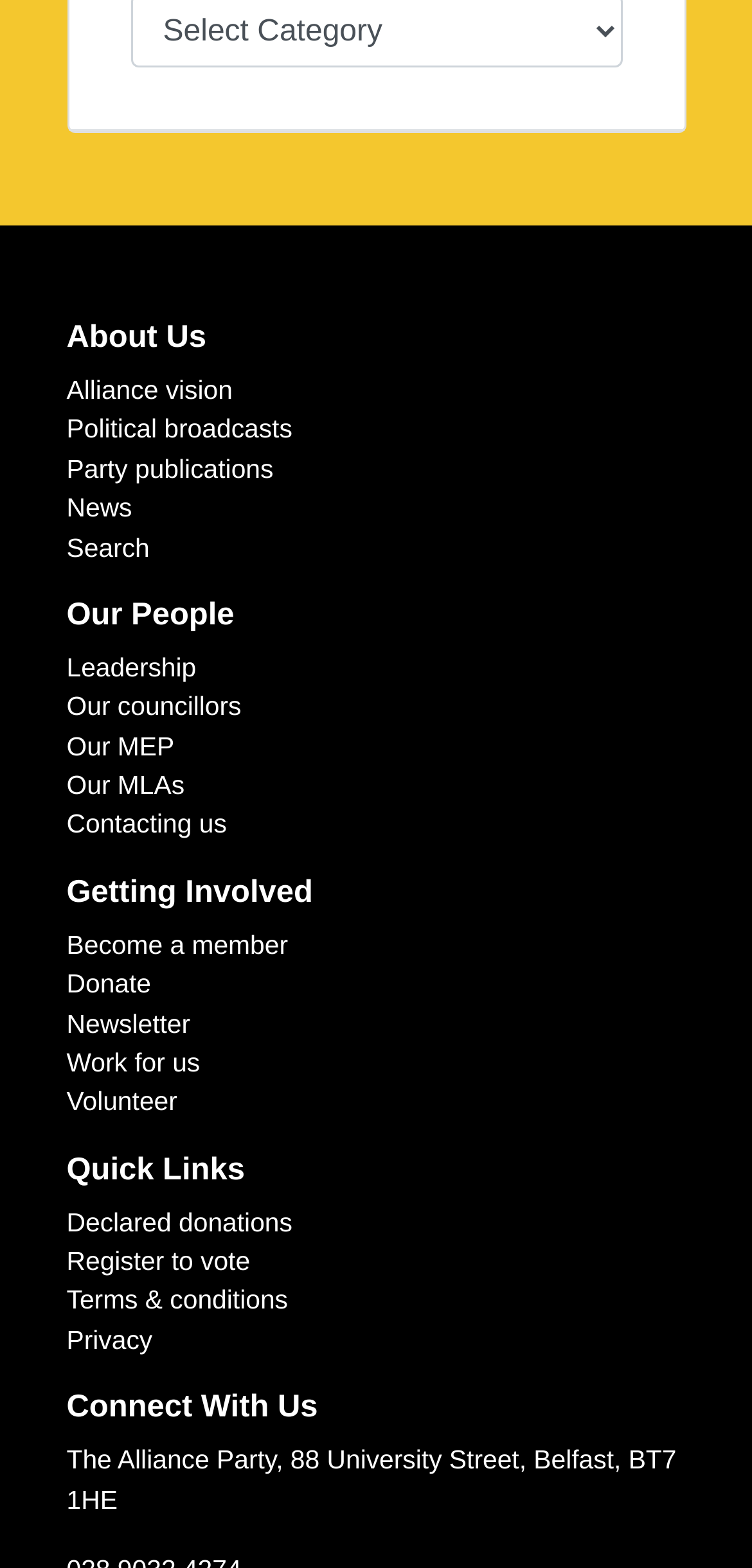What is the first link under 'About Us'?
Look at the screenshot and respond with a single word or phrase.

Alliance vision